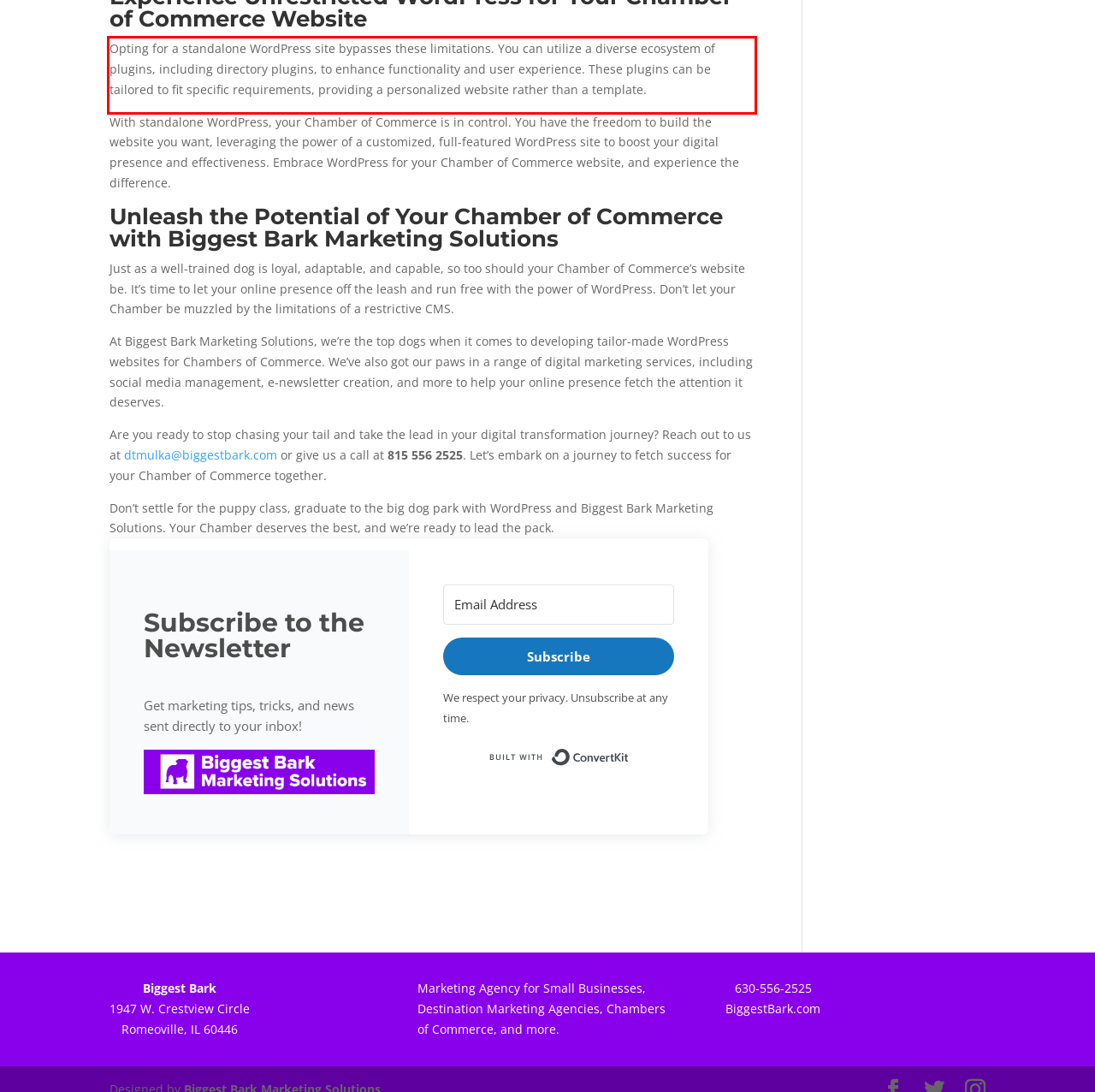Within the provided webpage screenshot, find the red rectangle bounding box and perform OCR to obtain the text content.

Opting for a standalone WordPress site bypasses these limitations. You can utilize a diverse ecosystem of plugins, including directory plugins, to enhance functionality and user experience. These plugins can be tailored to fit specific requirements, providing a personalized website rather than a template.